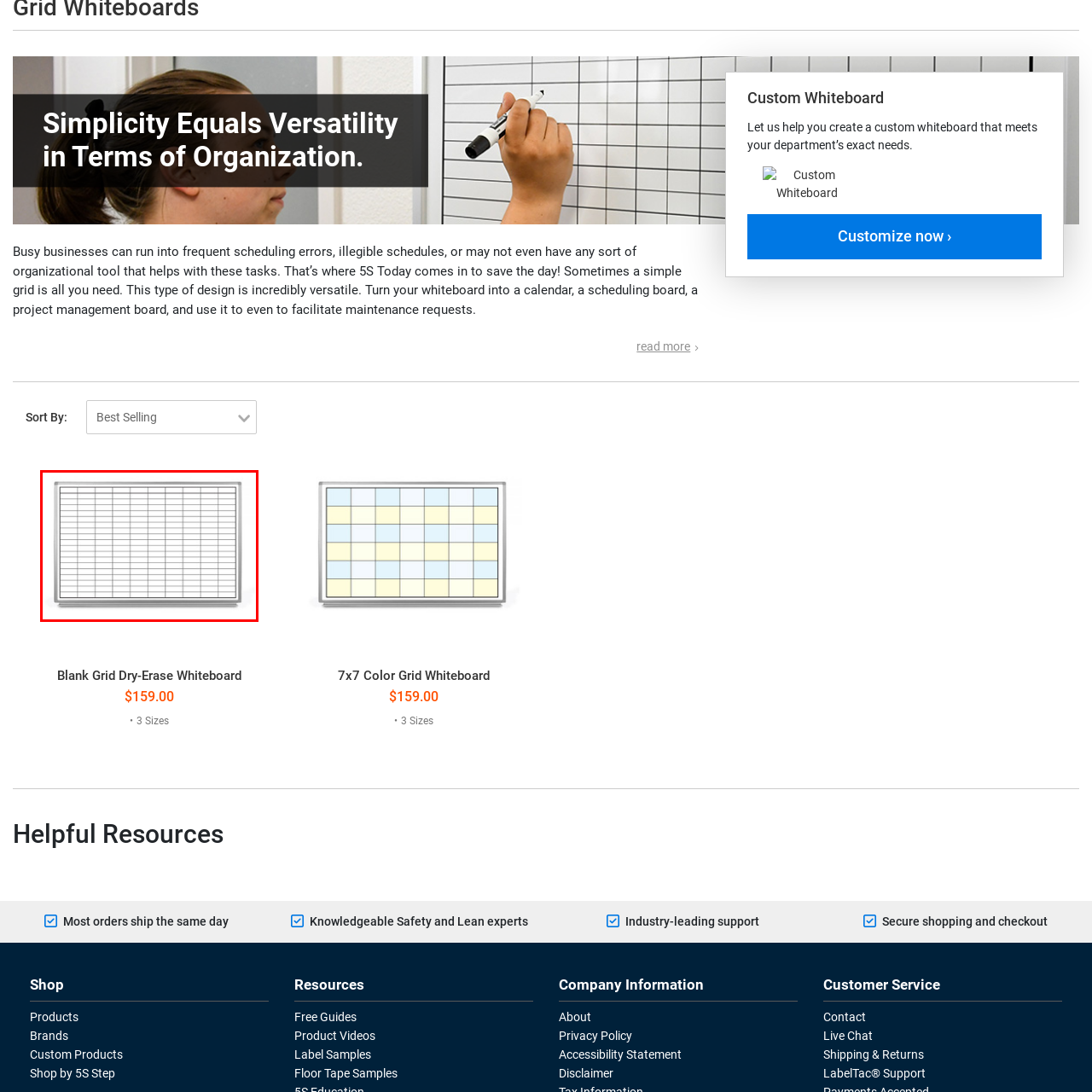Provide a thorough description of the scene depicted within the red bounding box.

The image showcases a blank grid dry-erase whiteboard, ideal for various organizational tasks. The board features a simple yet versatile design, characterized by a grid layout composed of evenly spaced horizontal and vertical lines, making it suitable for scheduling, project management, or maintenance requests. This practical tool is perfect for busy environments such as offices, warehouses, and hospitals, where effective communication and organization are crucial. Priced at $159.00, the whiteboard can be a valuable addition to any workspace, offering an efficient solution for visual planning and coordination.